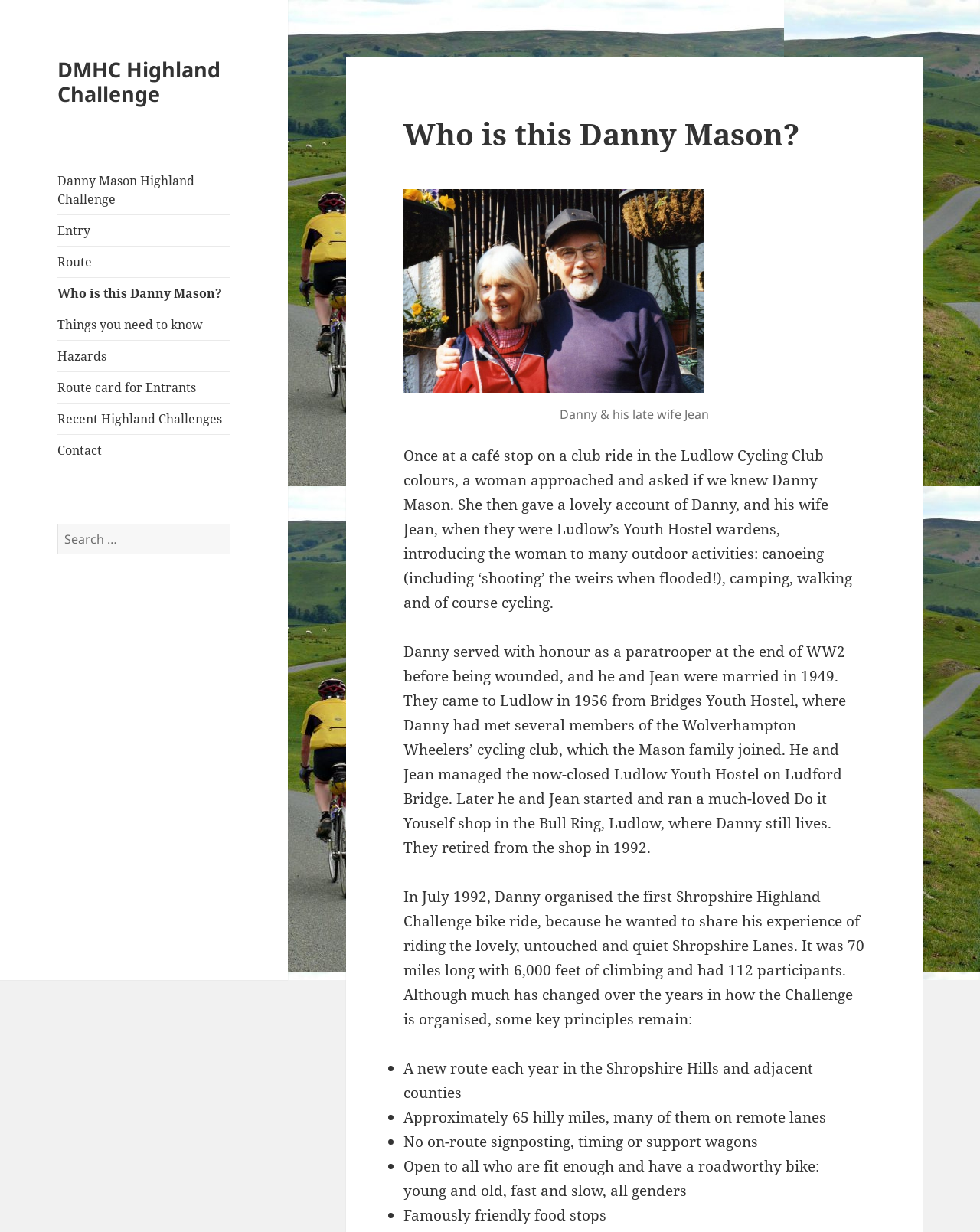Please provide a detailed answer to the question below by examining the image:
What is the approximate distance of the Shropshire Highland Challenge bike ride?

The answer can be found in the text where it says 'Approximately 65 hilly miles, many of them on remote lanes' which indicates that the approximate distance of the Shropshire Highland Challenge bike ride is 65 miles.